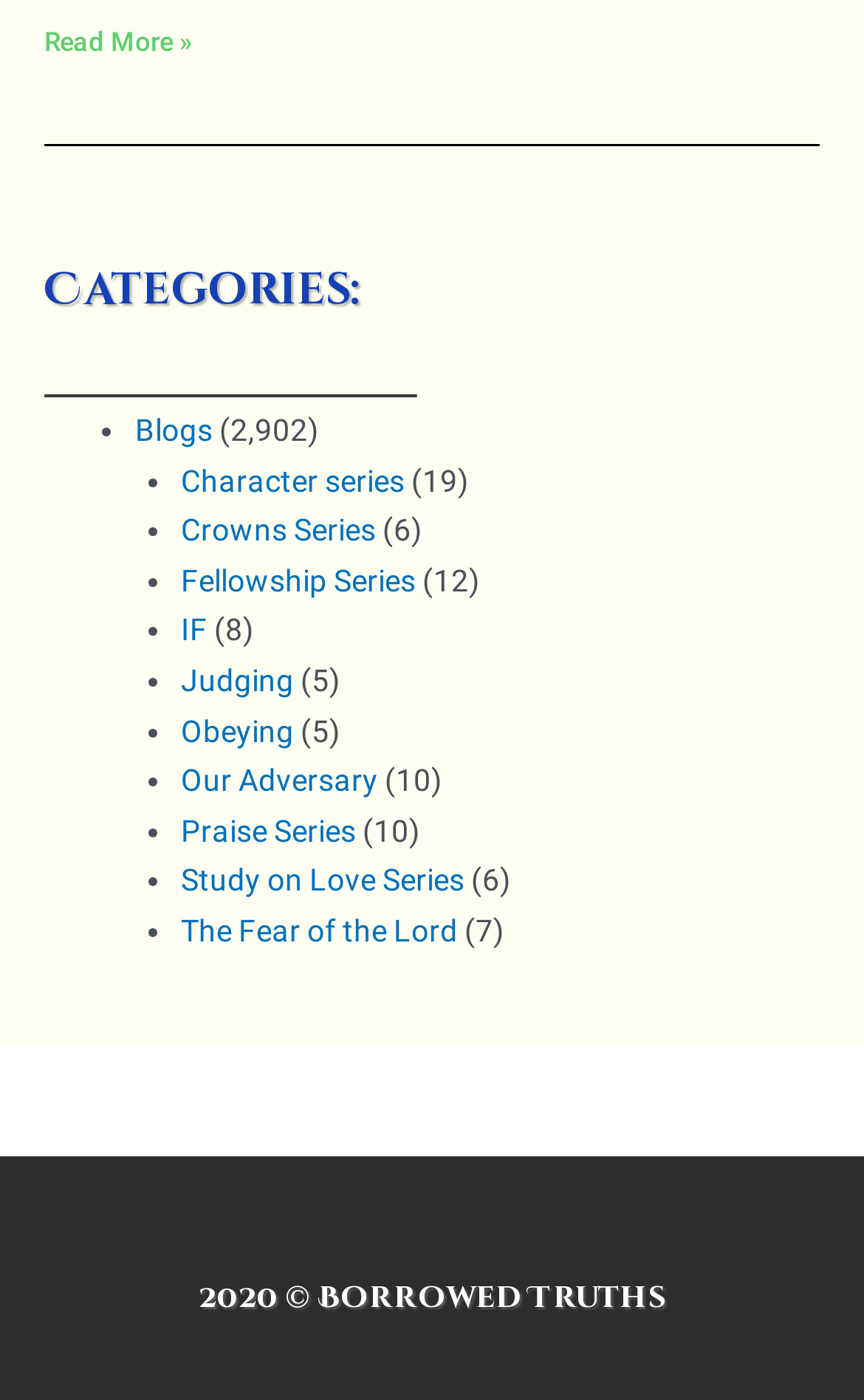Using the format (top-left x, top-left y, bottom-right x, bottom-right y), and given the element description, identify the bounding box coordinates within the screenshot: Read More »

[0.051, 0.018, 0.223, 0.041]